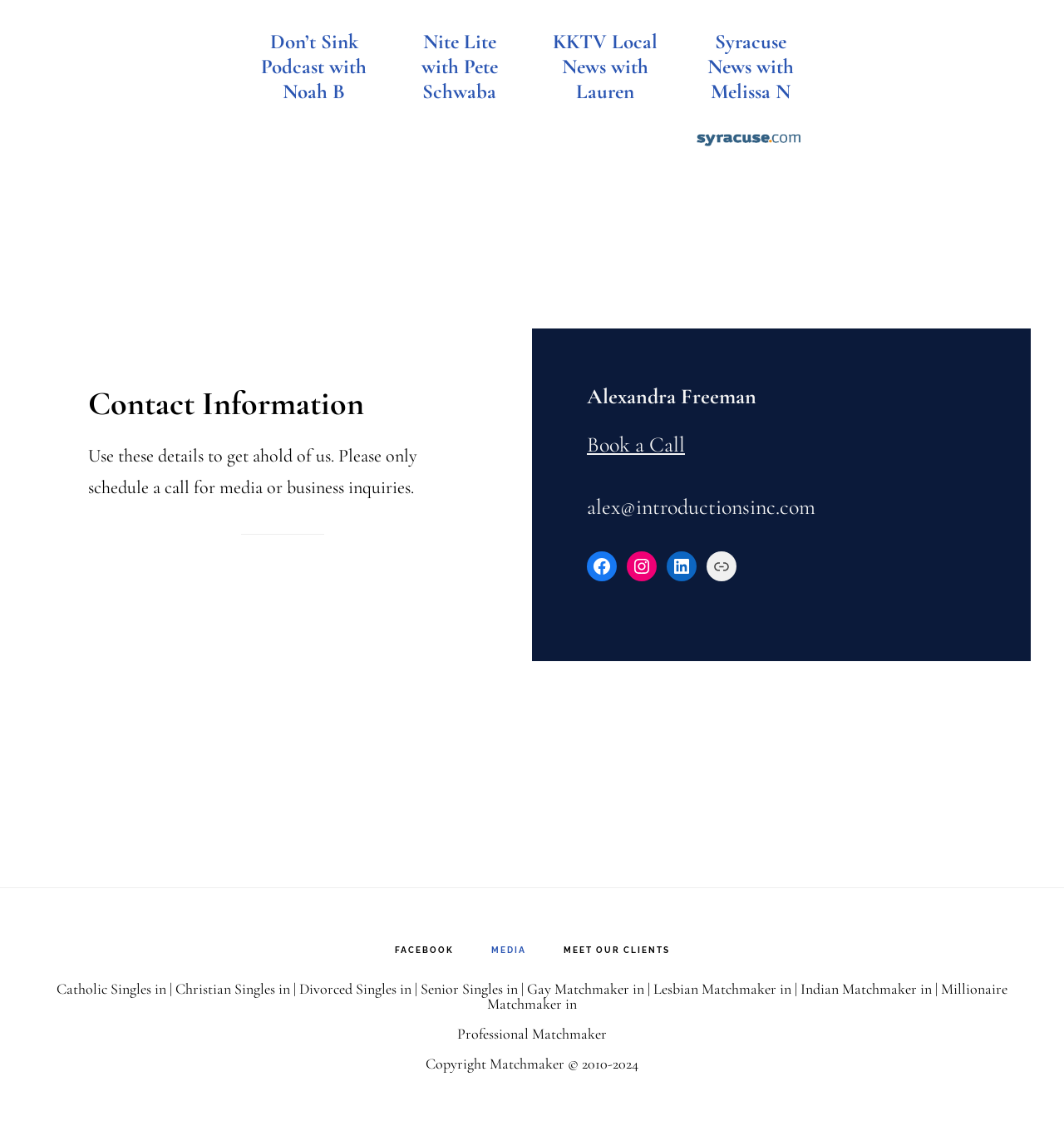What are the social media platforms linked on the webpage?
Using the image as a reference, give a one-word or short phrase answer.

Facebook, Instagram, LinkedIn